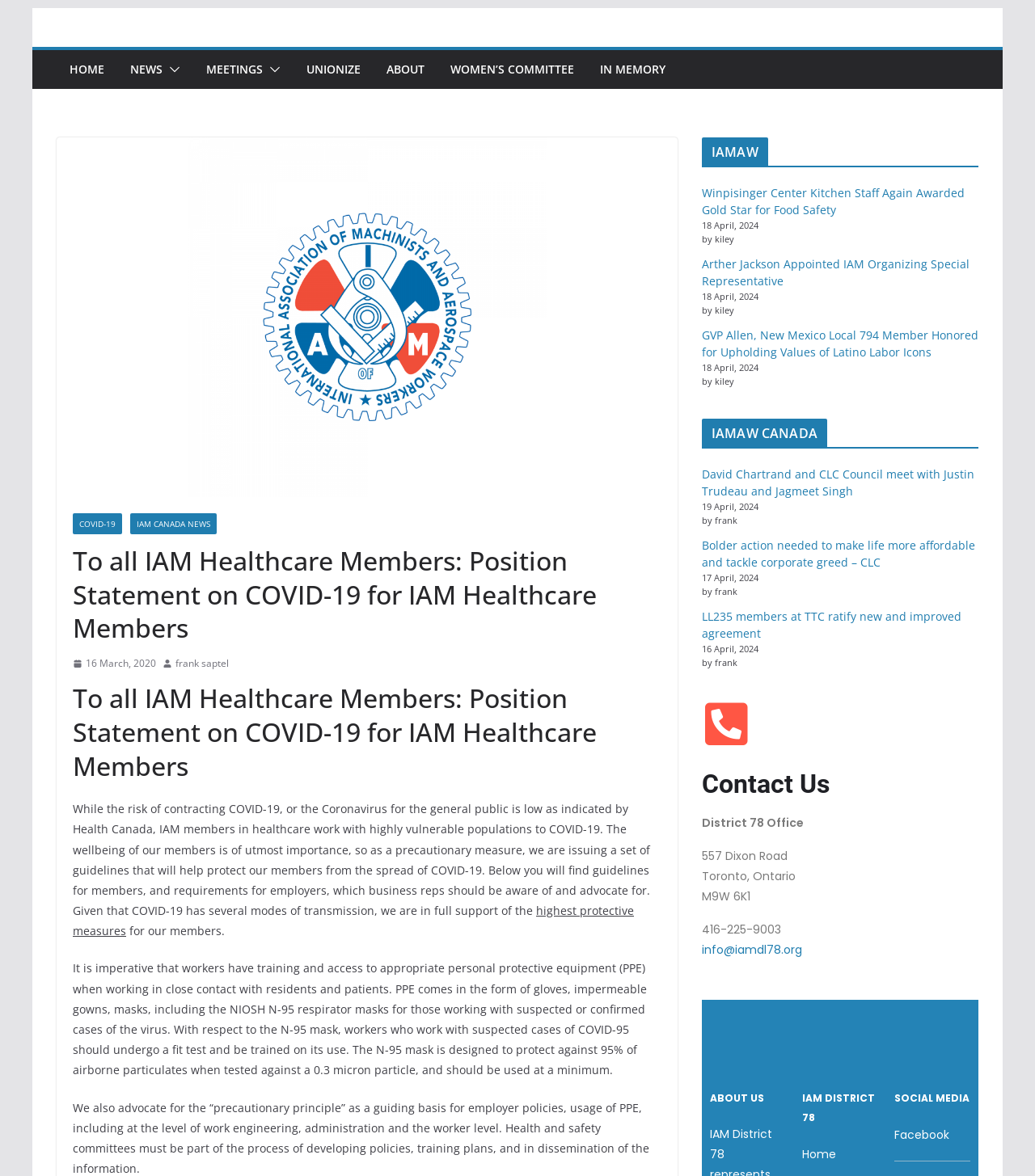Provide your answer in one word or a succinct phrase for the question: 
What is the purpose of the N-95 mask?

Protect against airborne particulates